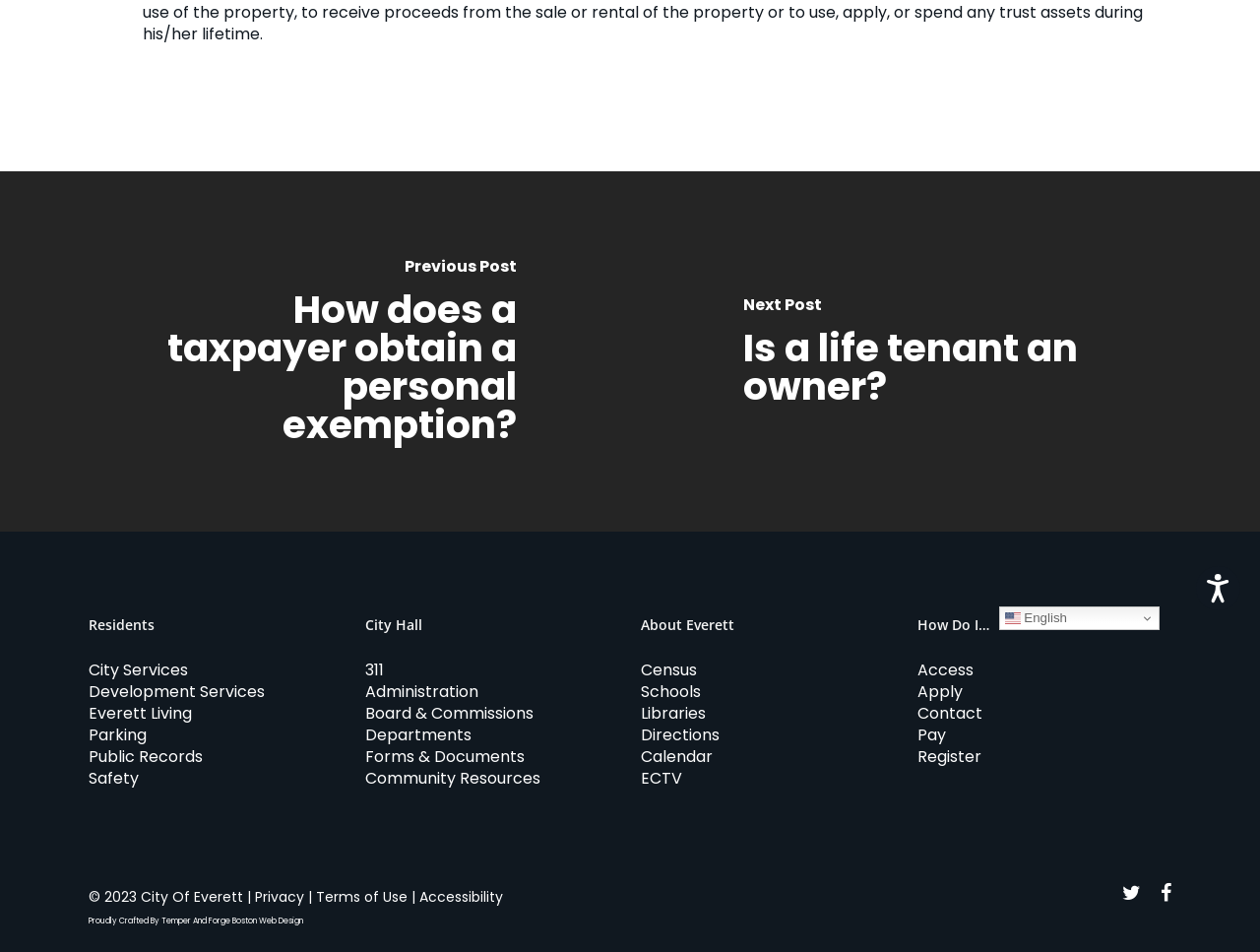Bounding box coordinates are specified in the format (top-left x, top-left y, bottom-right x, bottom-right y). All values are floating point numbers bounded between 0 and 1. Please provide the bounding box coordinate of the region this sentence describes: Access

[0.728, 0.692, 0.772, 0.716]